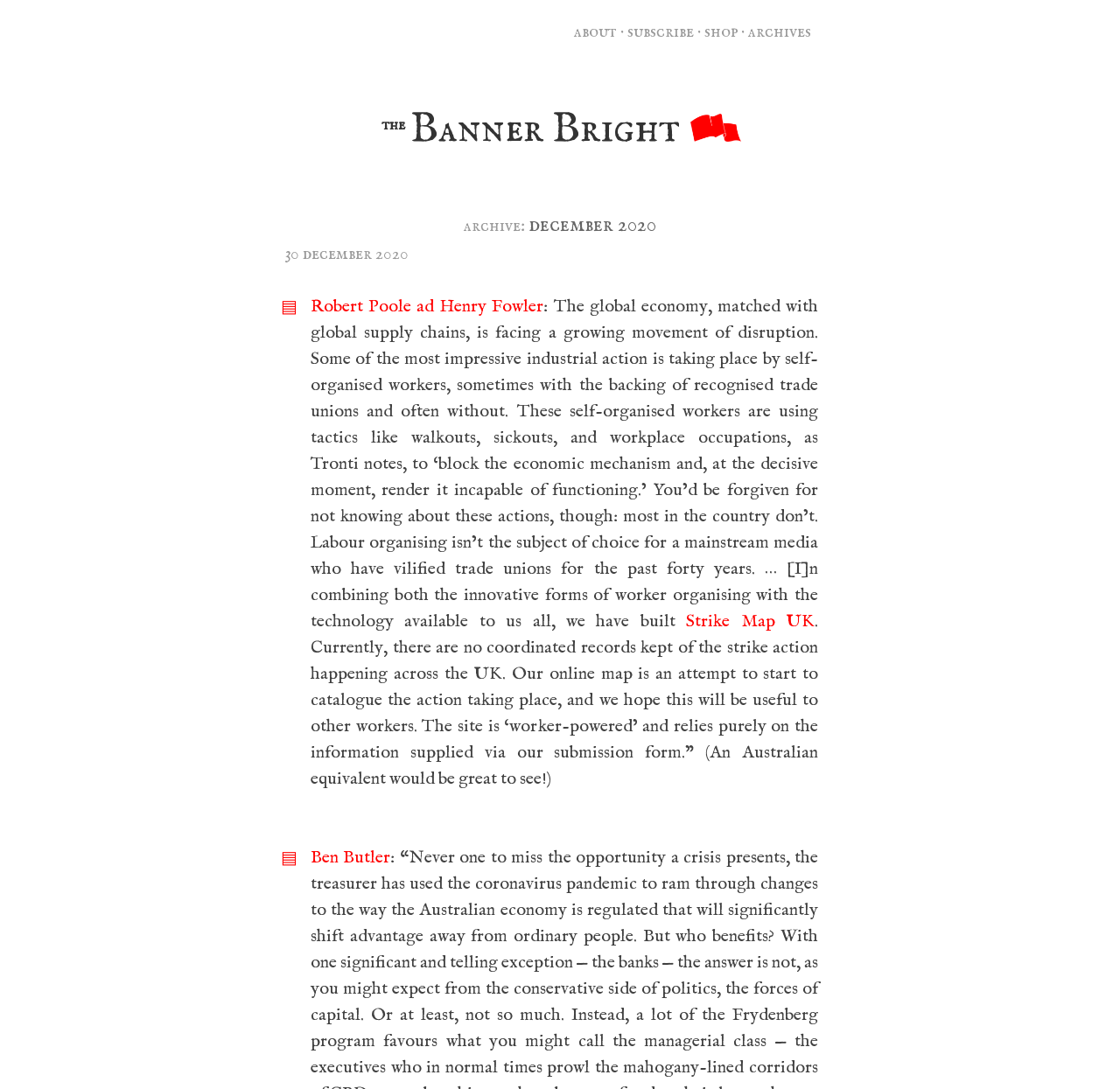Please determine the bounding box coordinates of the clickable area required to carry out the following instruction: "go to about page". The coordinates must be four float numbers between 0 and 1, represented as [left, top, right, bottom].

[0.513, 0.019, 0.551, 0.039]